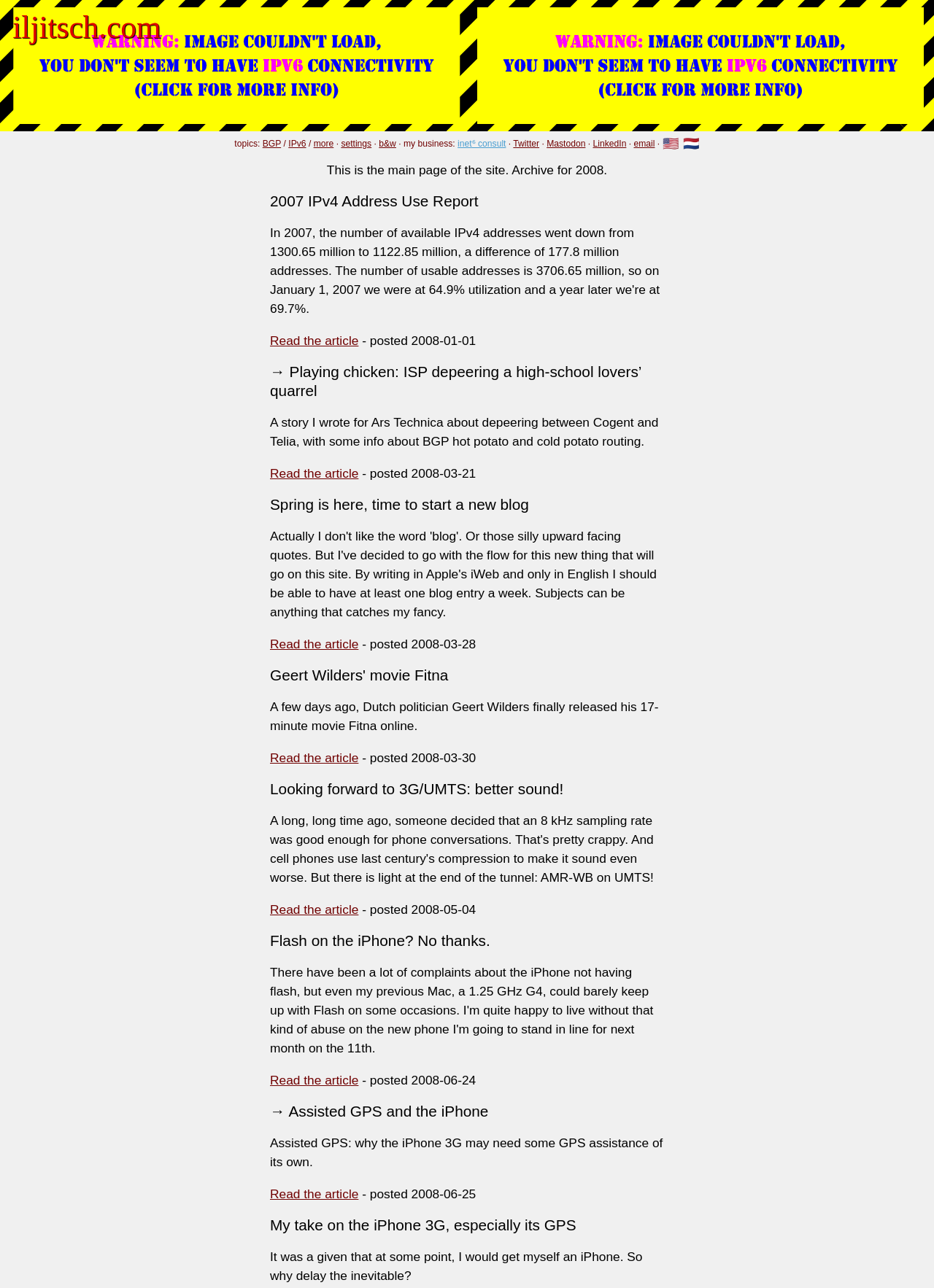Identify and extract the main heading of the webpage.

2007 IPv4 Address Use Report